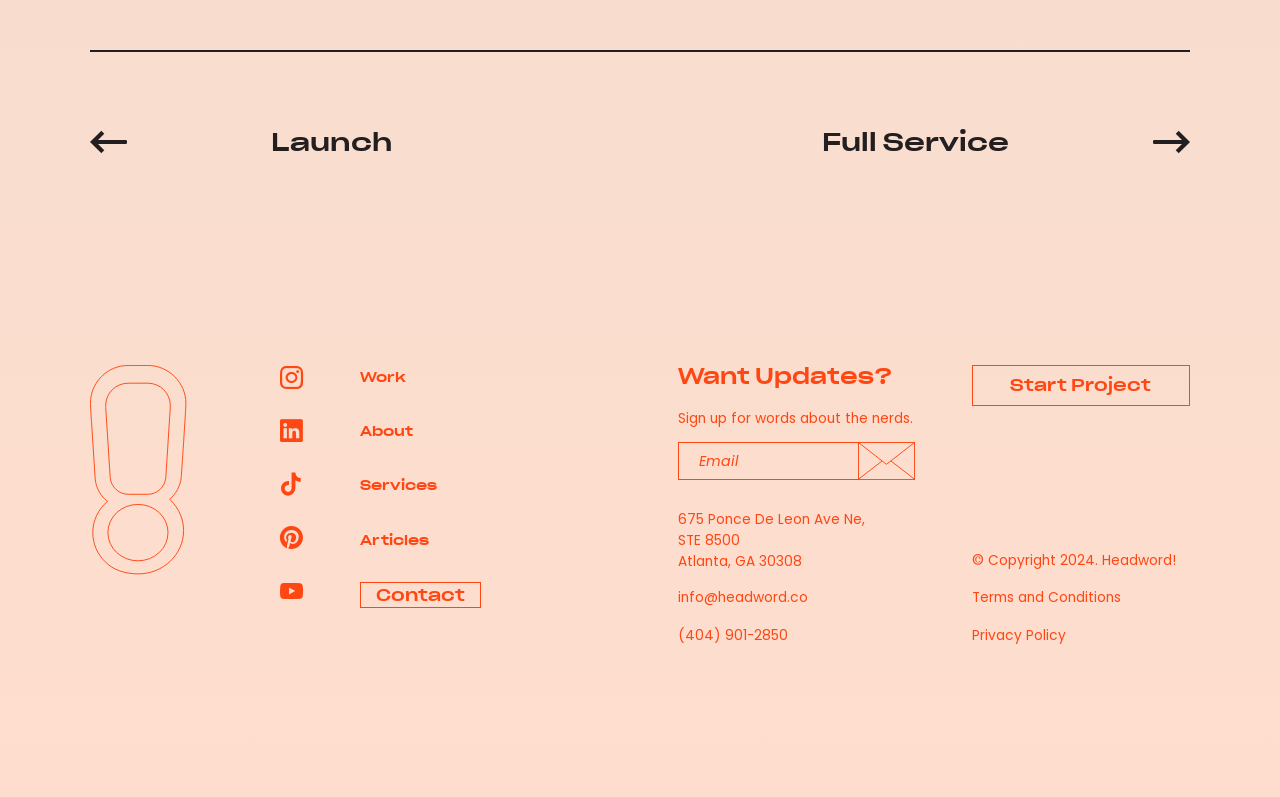What is the company's address?
Using the image provided, answer with just one word or phrase.

675 Ponce De Leon Ave Ne, STE 8500, Atlanta, GA 30308